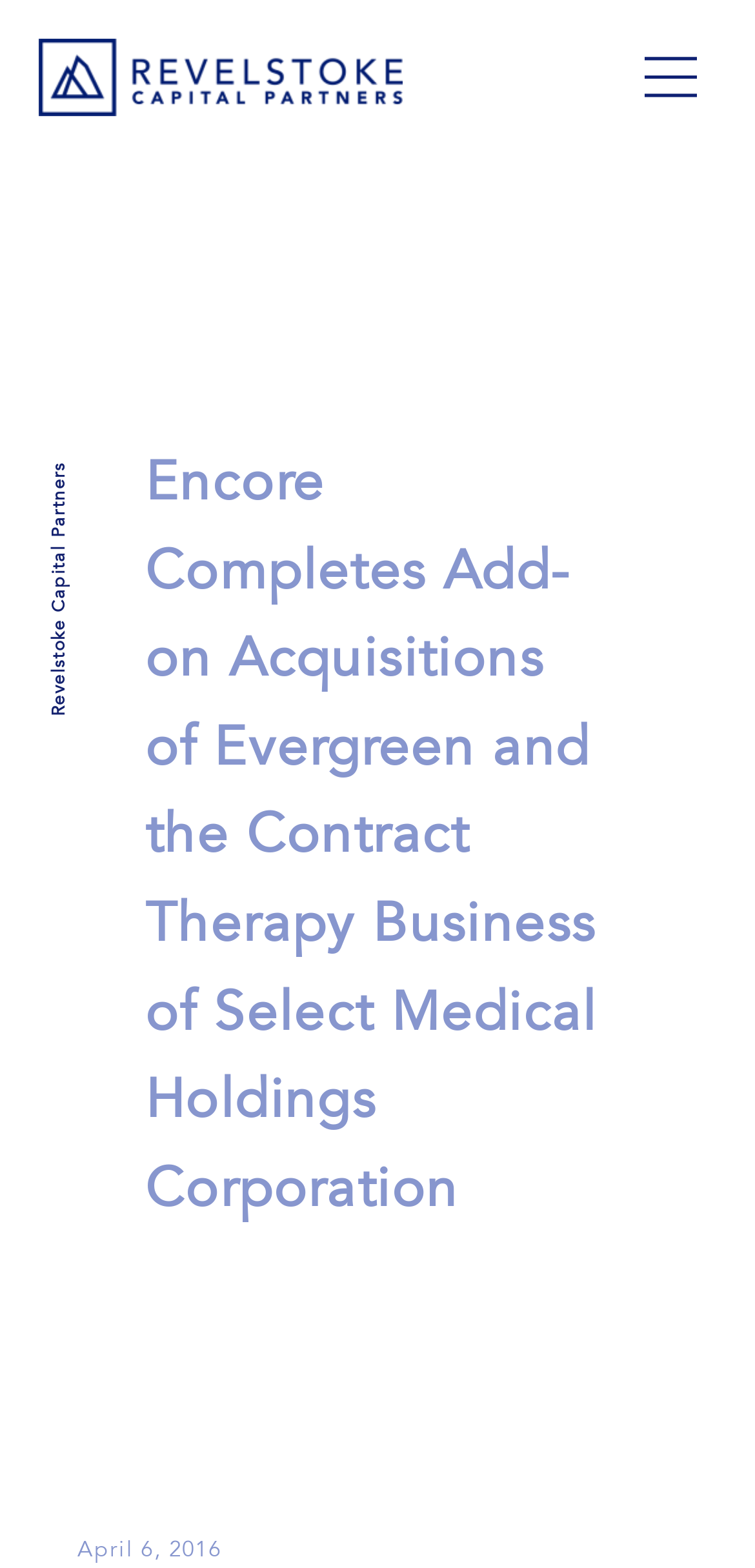What is the name of the company that owns the webpage?
Analyze the screenshot and provide a detailed answer to the question.

I found the name of the company that owns the webpage by looking at the root element, which says 'Revelstoke Capital Partners'. This suggests that Revelstoke Capital Partners is the company that owns the webpage.